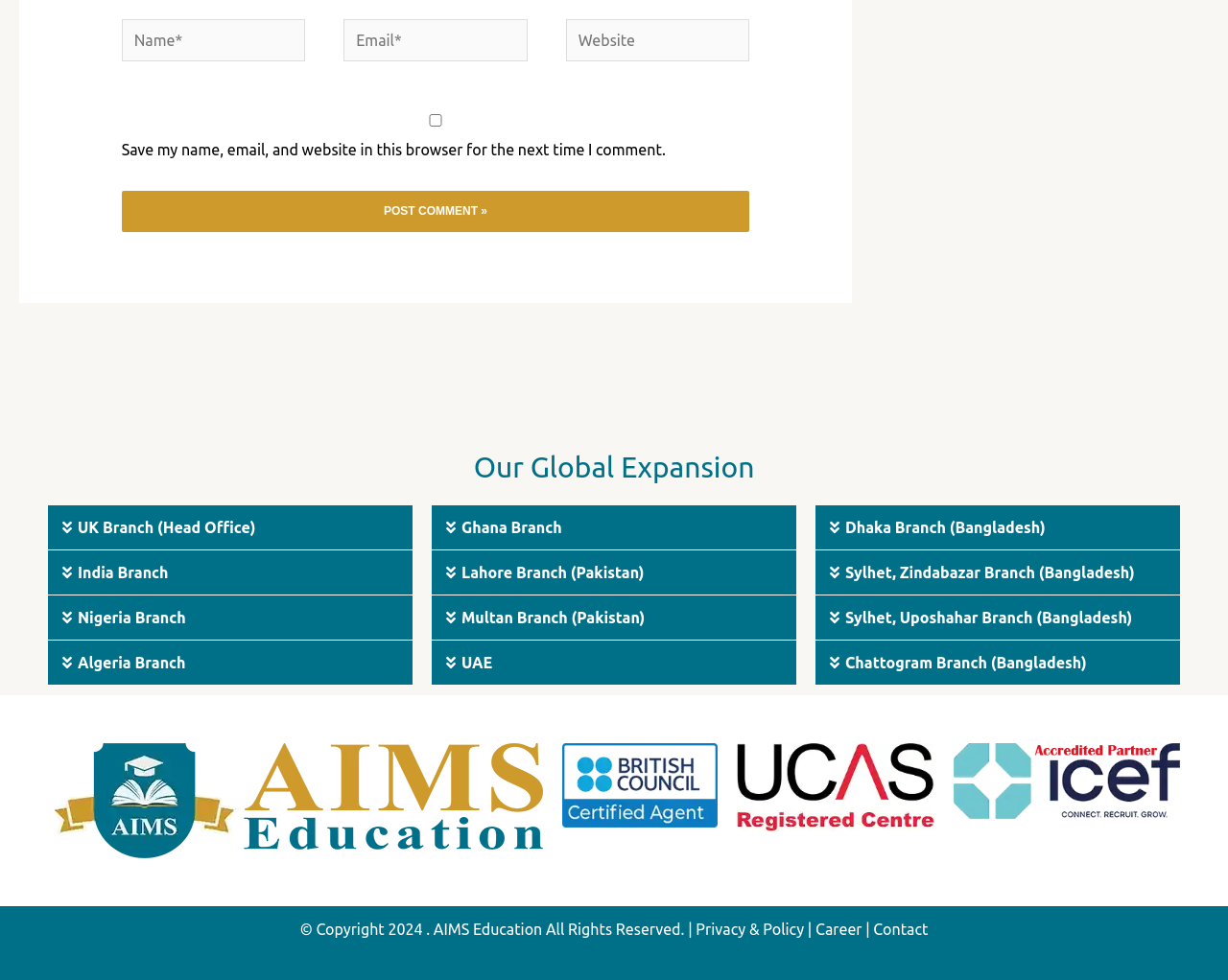Locate the bounding box coordinates for the element described below: "chinese-women+hangzhou free and single site". The coordinates must be four float values between 0 and 1, formatted as [left, top, right, bottom].

None